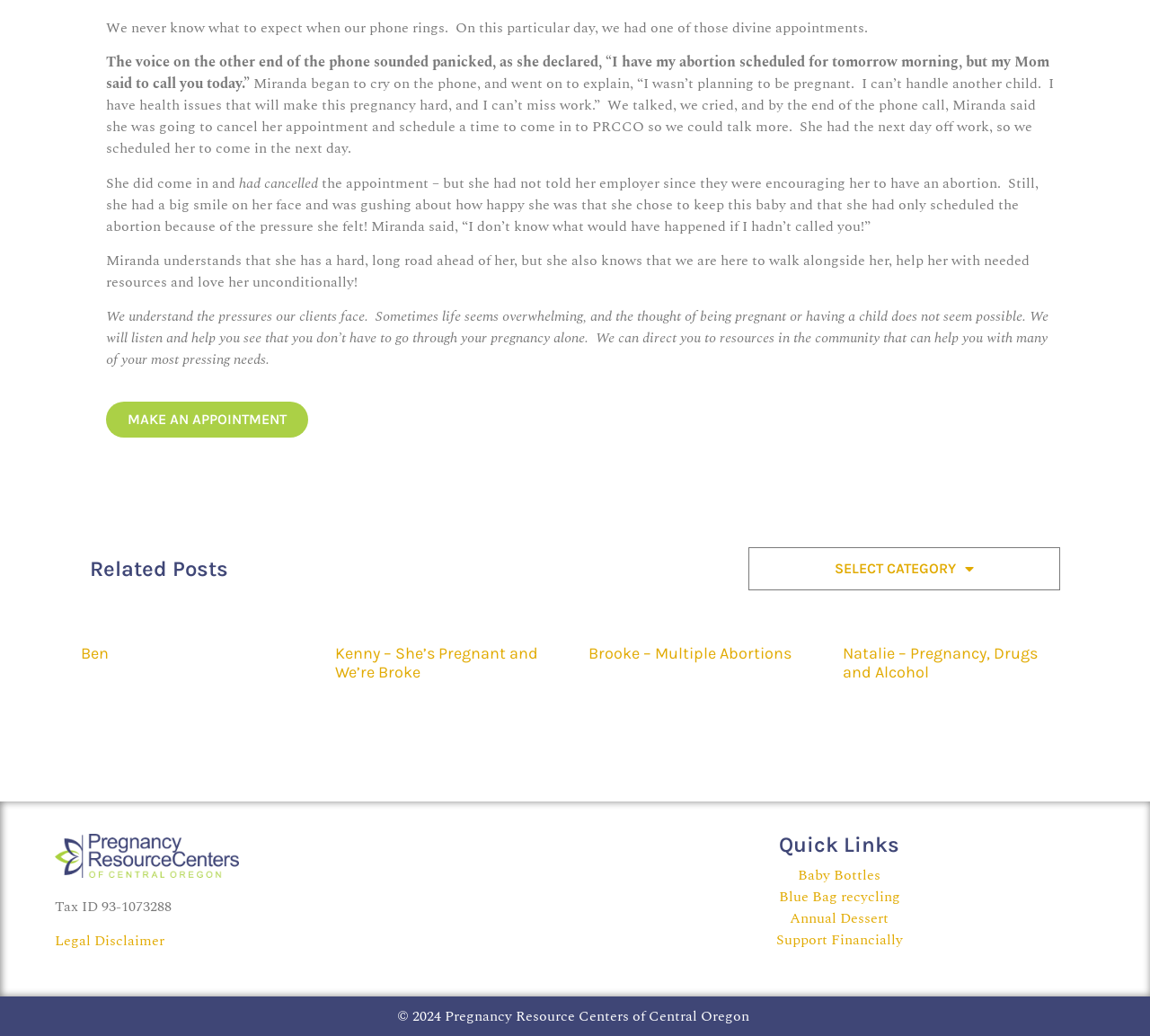Determine the bounding box coordinates (top-left x, top-left y, bottom-right x, bottom-right y) of the UI element described in the following text: Support Financially

[0.508, 0.896, 0.952, 0.917]